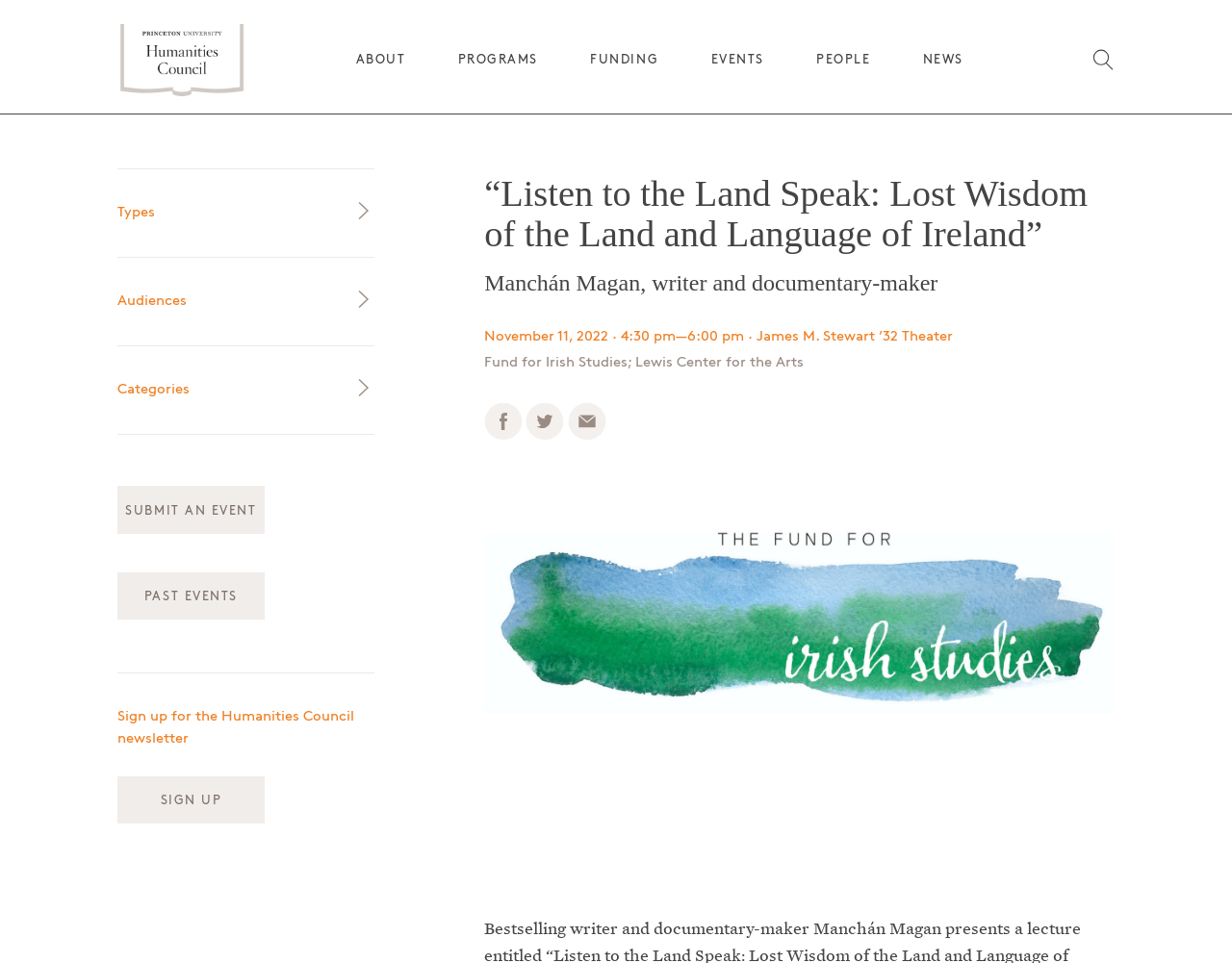Use the details in the image to answer the question thoroughly: 
How many social media sharing options are available for the event?

I counted the number of social media sharing options available for the event, which includes 'Share on Facebook', 'Share on Twitter', and 'Email', totaling 3 options.